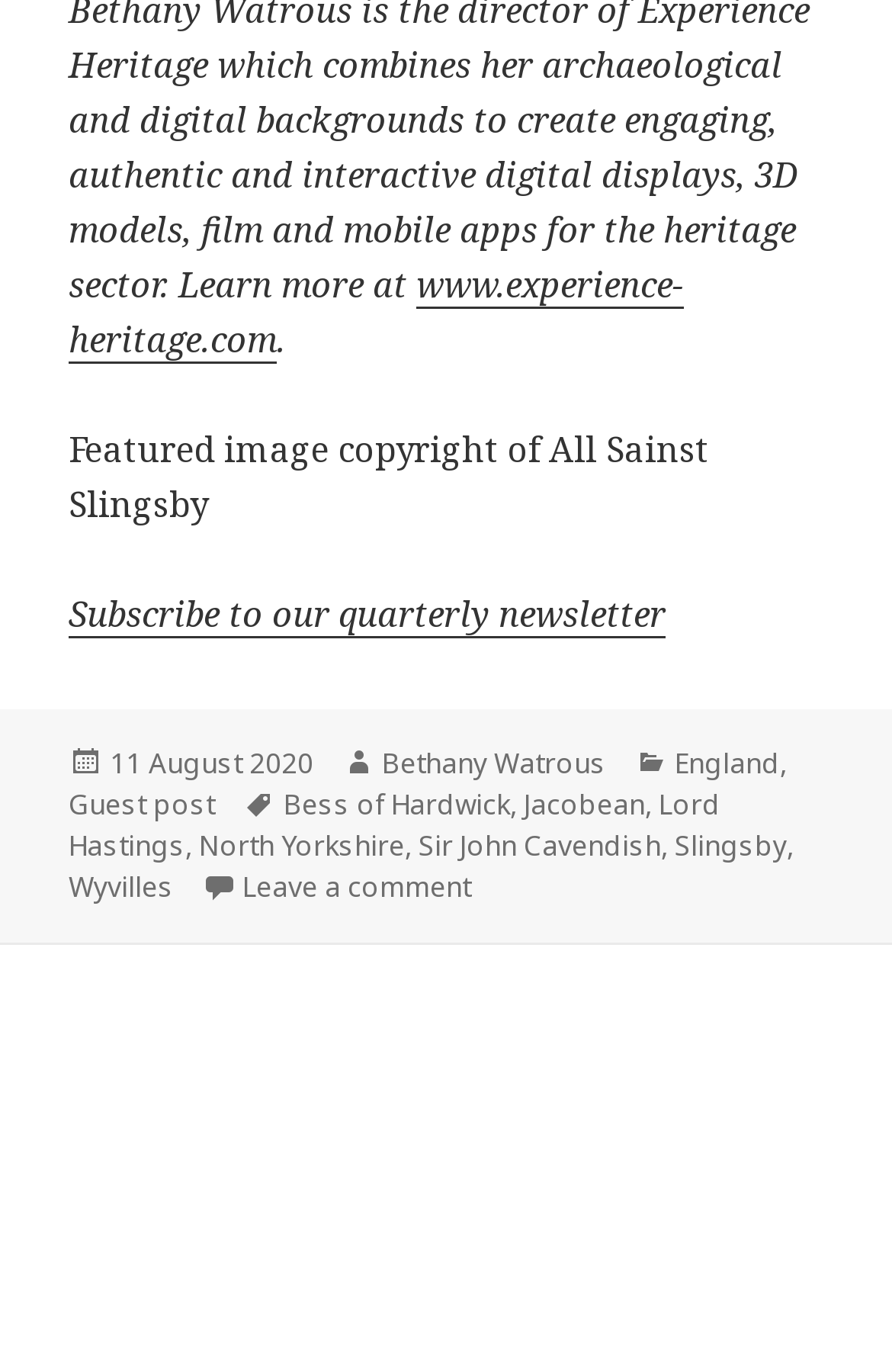Identify the bounding box coordinates of the part that should be clicked to carry out this instruction: "click on BANGKOK".

None